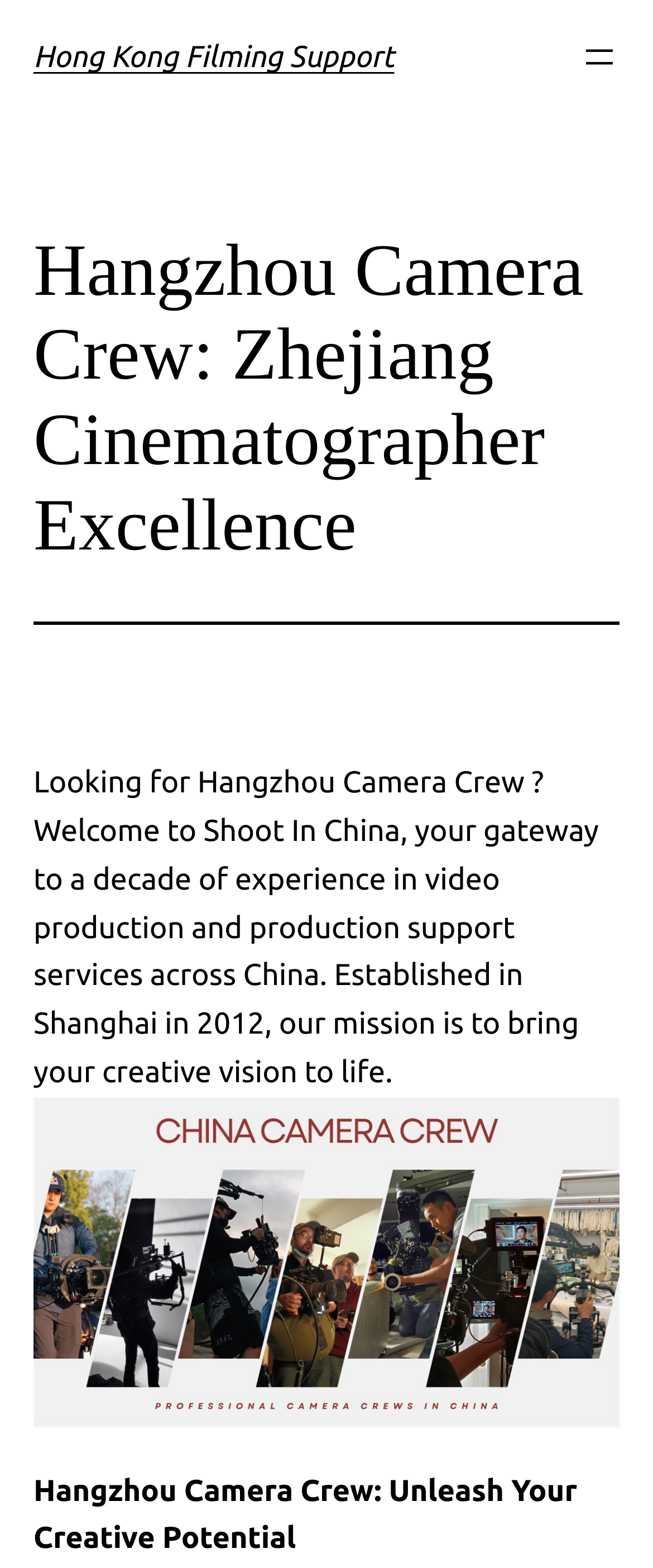Extract the primary heading text from the webpage.

Hong Kong Filming Support